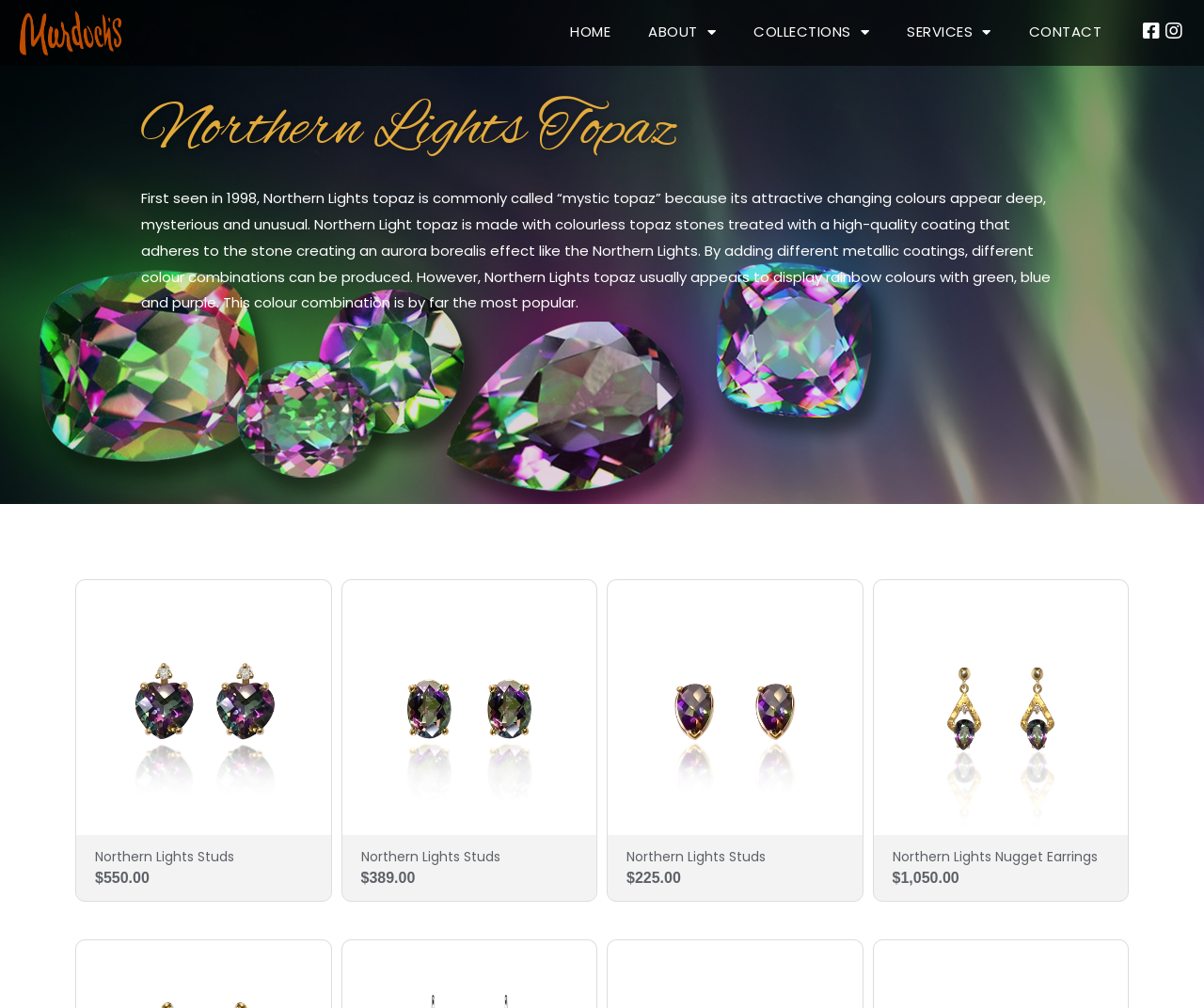What is the price of Northern Lights Nugget Earrings?
Refer to the screenshot and answer in one word or phrase.

$1,050.00